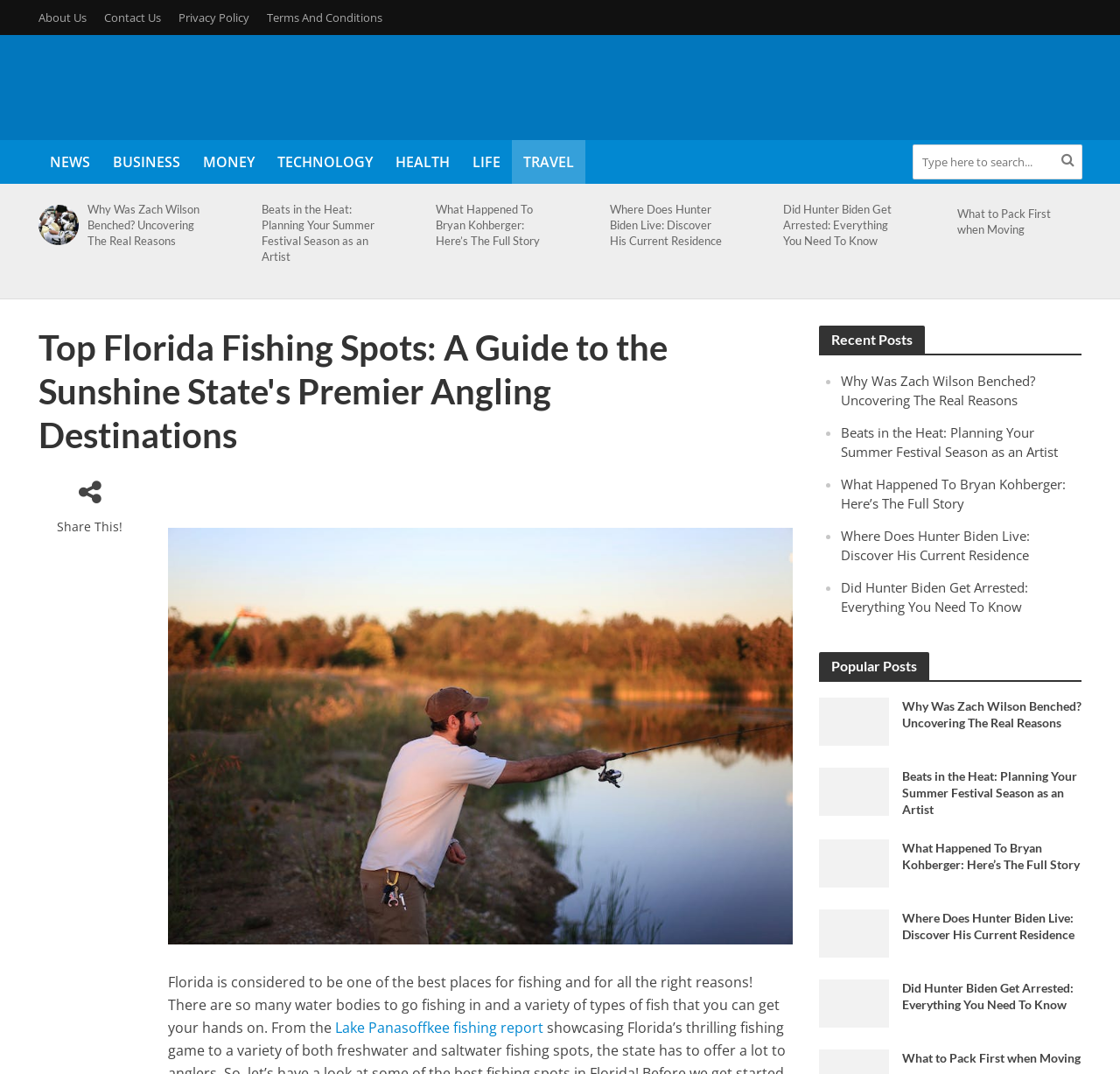Please determine the bounding box coordinates of the element to click in order to execute the following instruction: "Check out Why Was Zach Wilson Benched". The coordinates should be four float numbers between 0 and 1, specified as [left, top, right, bottom].

[0.751, 0.346, 0.924, 0.381]